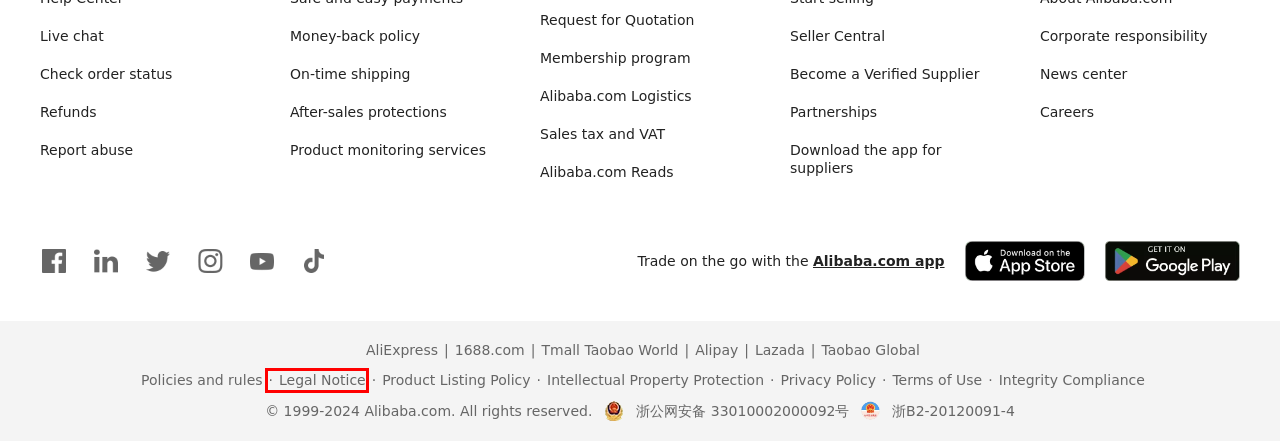Review the webpage screenshot and focus on the UI element within the red bounding box. Select the best-matching webpage description for the new webpage that follows after clicking the highlighted element. Here are the candidates:
A. ESG - Alibaba Group
B. Member Rights Center
C. 渠道商入驻
D. Alibaba.com Verified Suppliers Make Trust Happen
E. The Official Alibaba.com Info Site - Alibaba.com Reads
F. Request for Quotation
G. ‎Alibaba.com on the App Store
H. Alibaba.com Rules Center

H